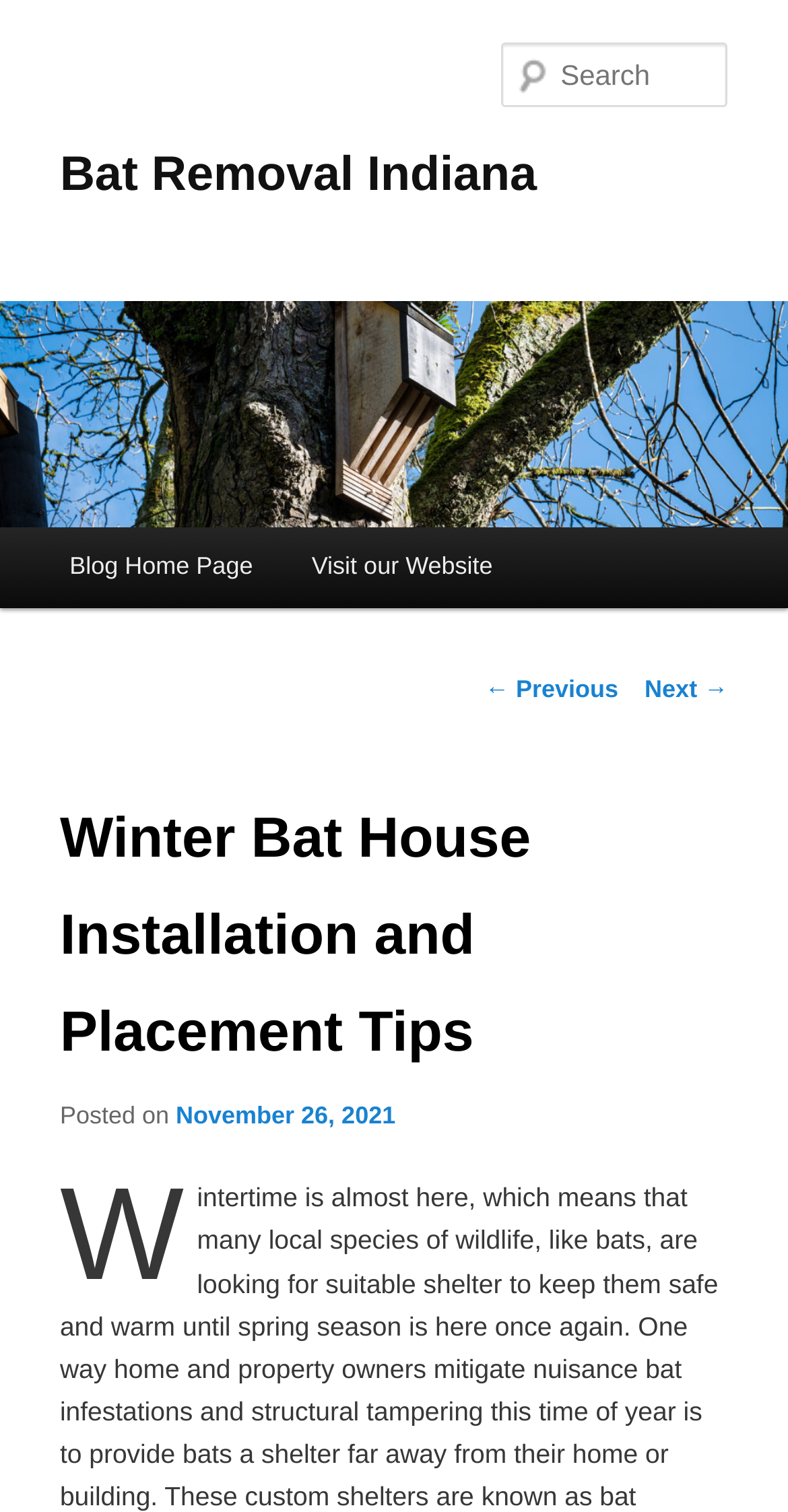Please specify the bounding box coordinates in the format (top-left x, top-left y, bottom-right x, bottom-right y), with all values as floating point numbers between 0 and 1. Identify the bounding box of the UI element described by: Blog Home Page

[0.051, 0.349, 0.358, 0.402]